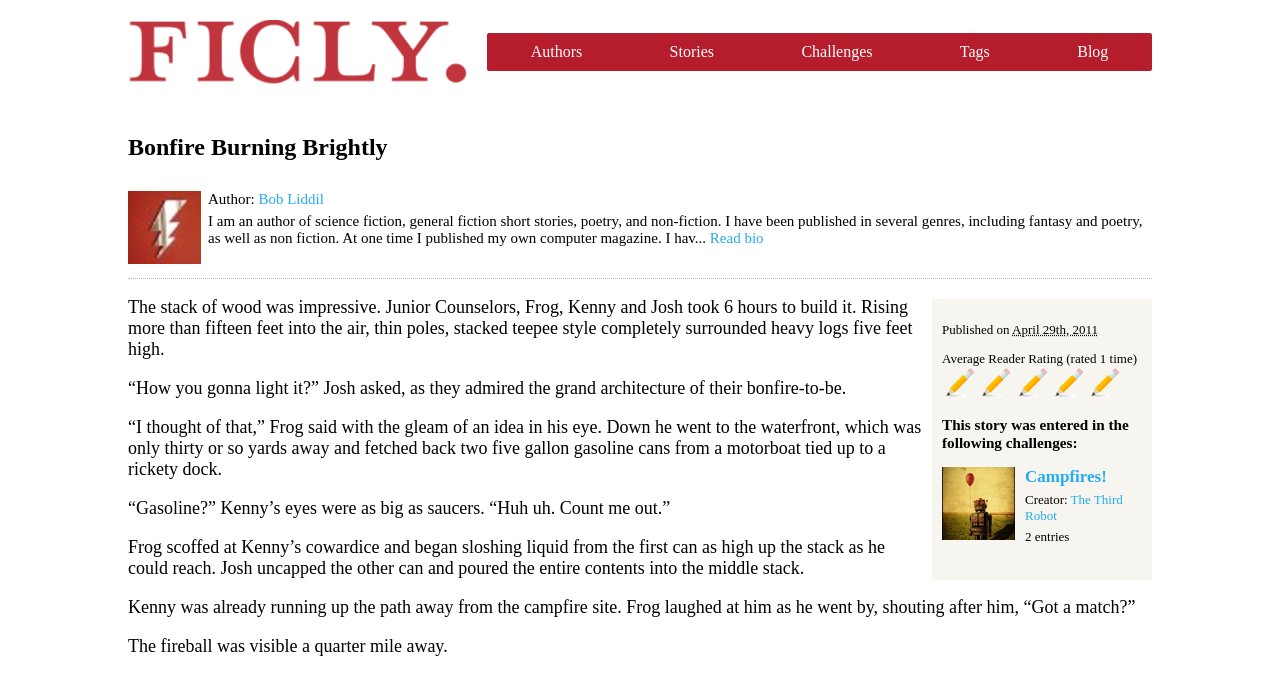Using a single word or phrase, answer the following question: 
What is the average reader rating of this story?

Rated 1 time